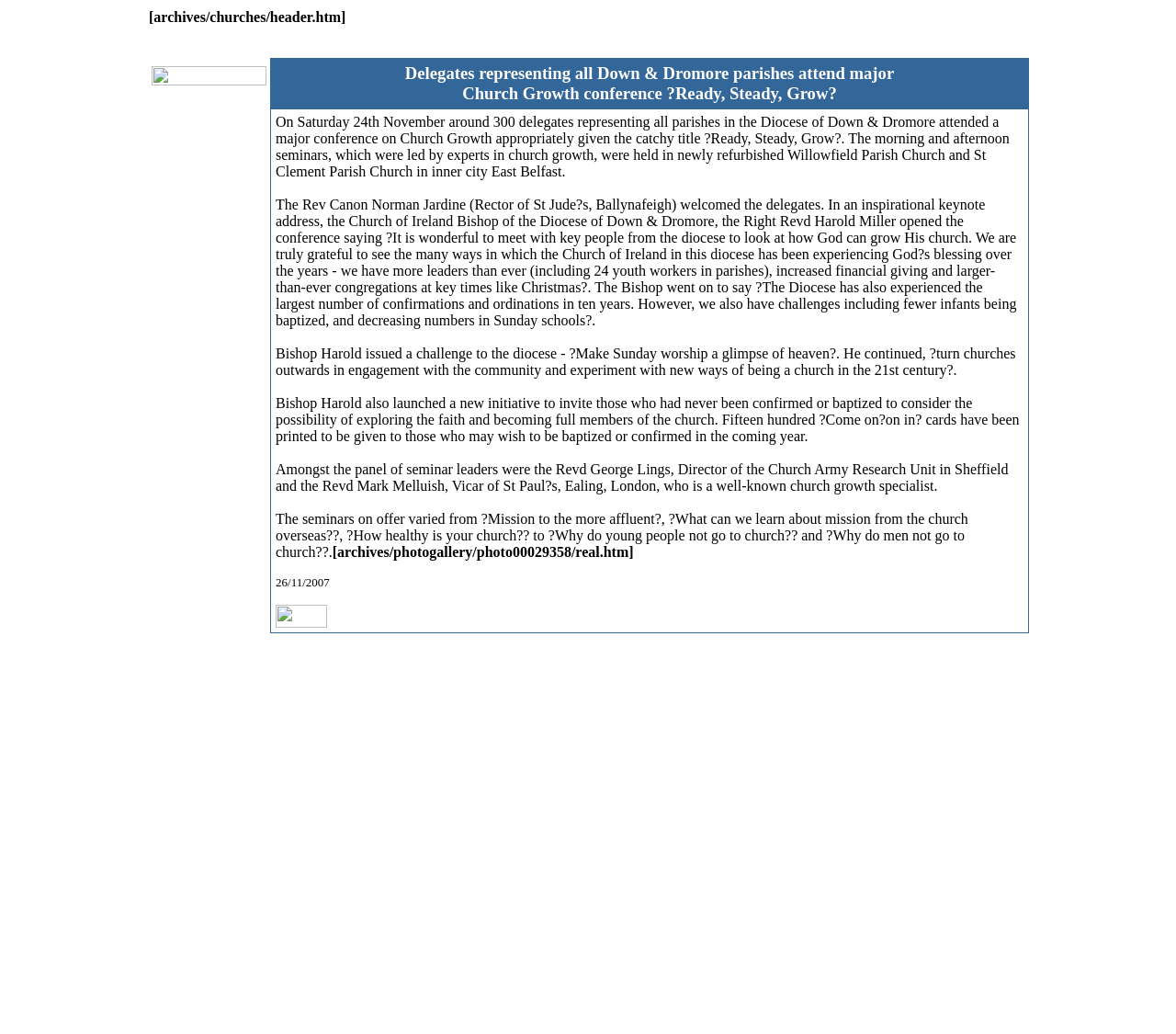How many 'Come on' cards have been printed?
Craft a detailed and extensive response to the question.

The answer can be found in the text of the webpage, which states 'Bishop Harold also launched a new initiative to invite those who had never been confirmed or baptized to consider the possibility of exploring the faith and becoming full members of the church. Fifteen hundred 'Come on' cards have been printed...'.